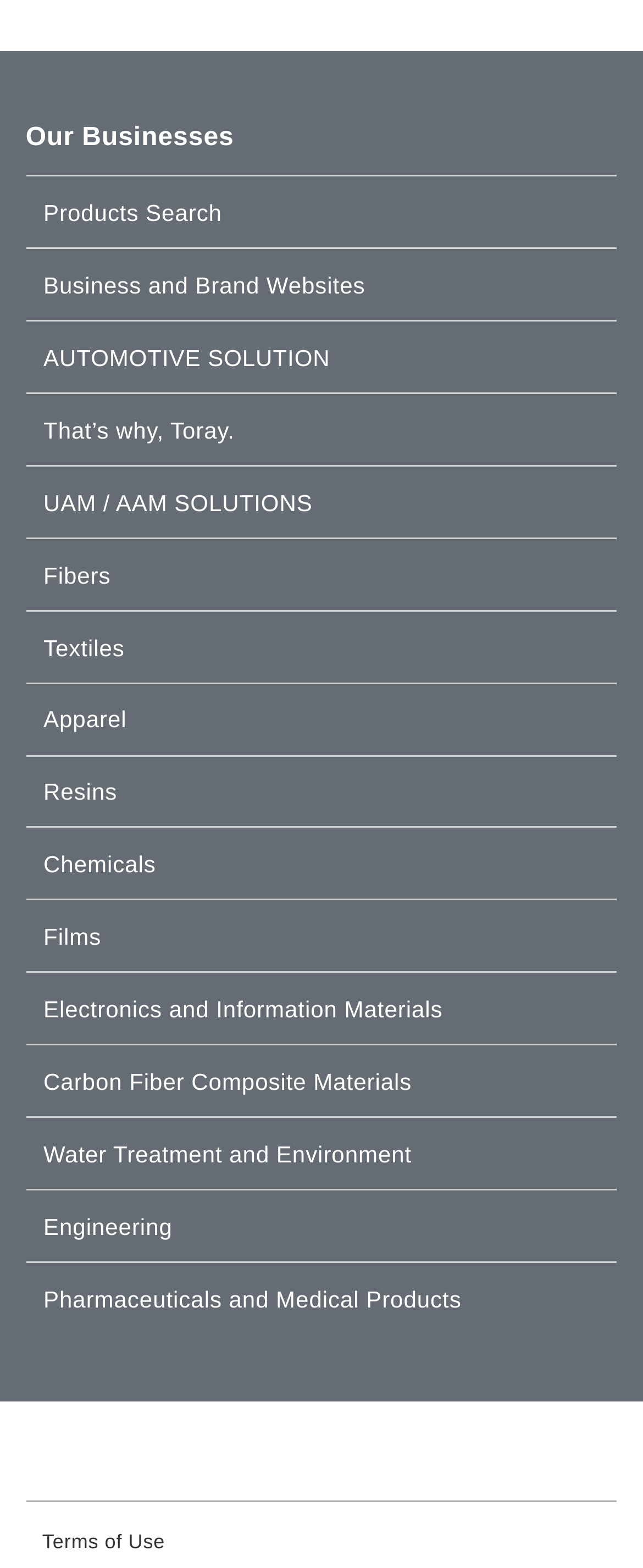Locate the bounding box coordinates of the element that should be clicked to execute the following instruction: "Learn about AUTOMOTIVE SOLUTION".

[0.04, 0.205, 0.96, 0.251]